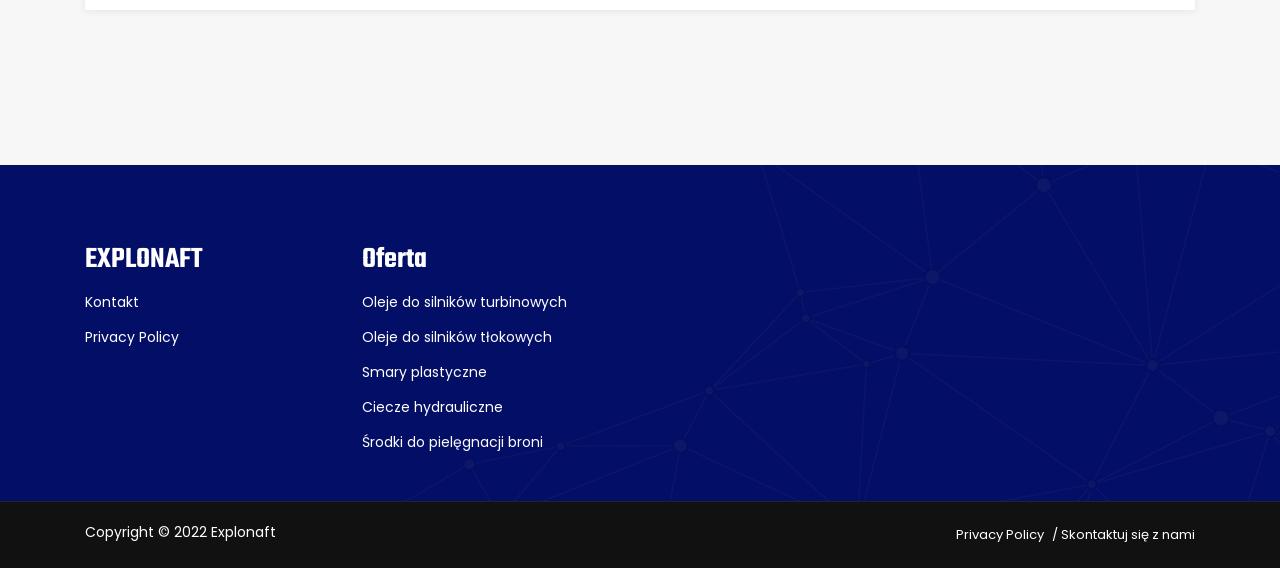Can you show the bounding box coordinates of the region to click on to complete the task described in the instruction: "Click on Kontakt"?

[0.066, 0.514, 0.109, 0.549]